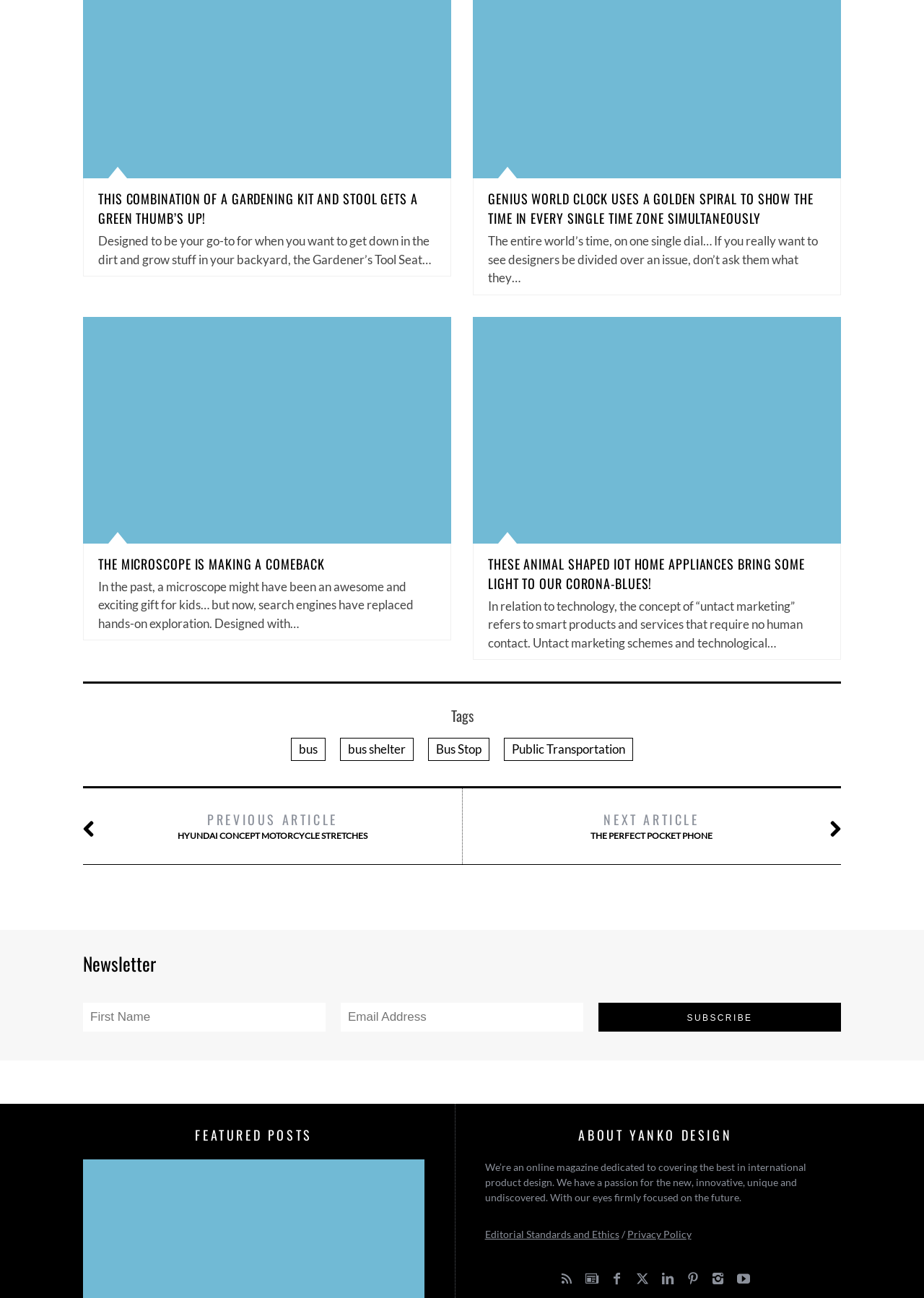Please specify the bounding box coordinates of the area that should be clicked to accomplish the following instruction: "Read the 'GENIUS WORLD CLOCK USES A GOLDEN SPIRAL TO SHOW THE TIME IN EVERY SINGLE TIME ZONE SIMULTANEOUSLY' article". The coordinates should consist of four float numbers between 0 and 1, i.e., [left, top, right, bottom].

[0.528, 0.146, 0.88, 0.175]